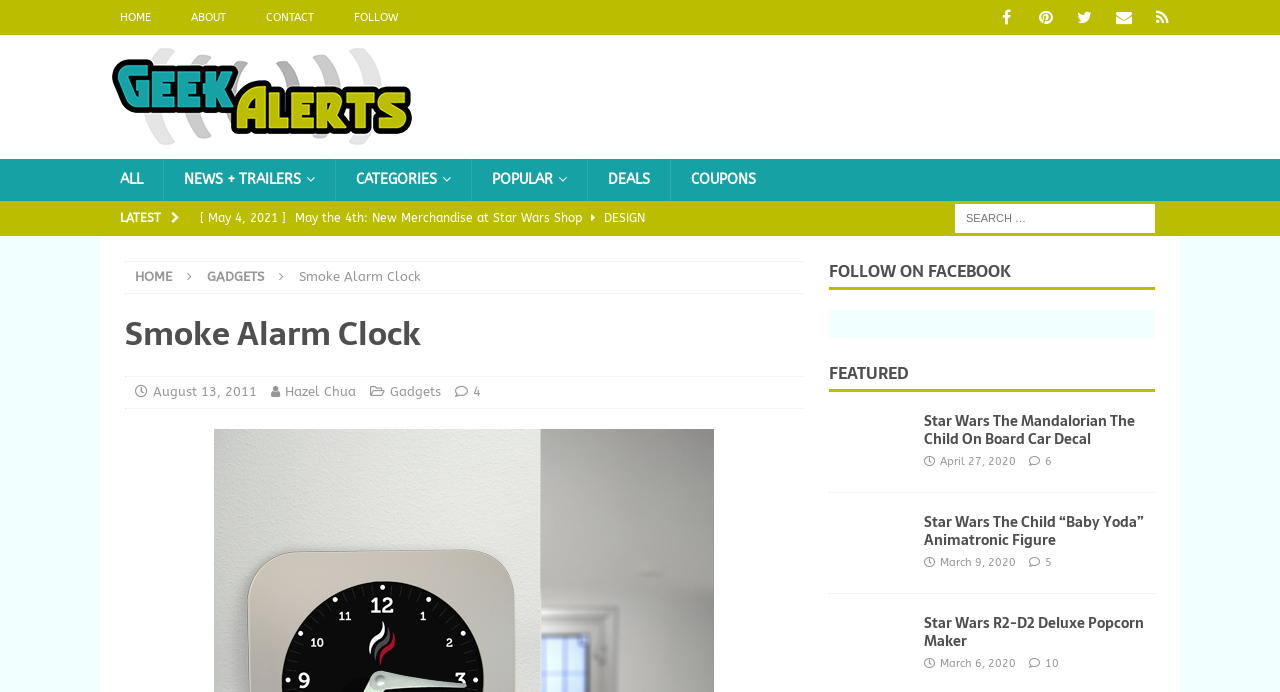Locate the bounding box coordinates of the clickable area needed to fulfill the instruction: "Read the article about Smoke Alarm Clock".

[0.098, 0.454, 0.627, 0.59]